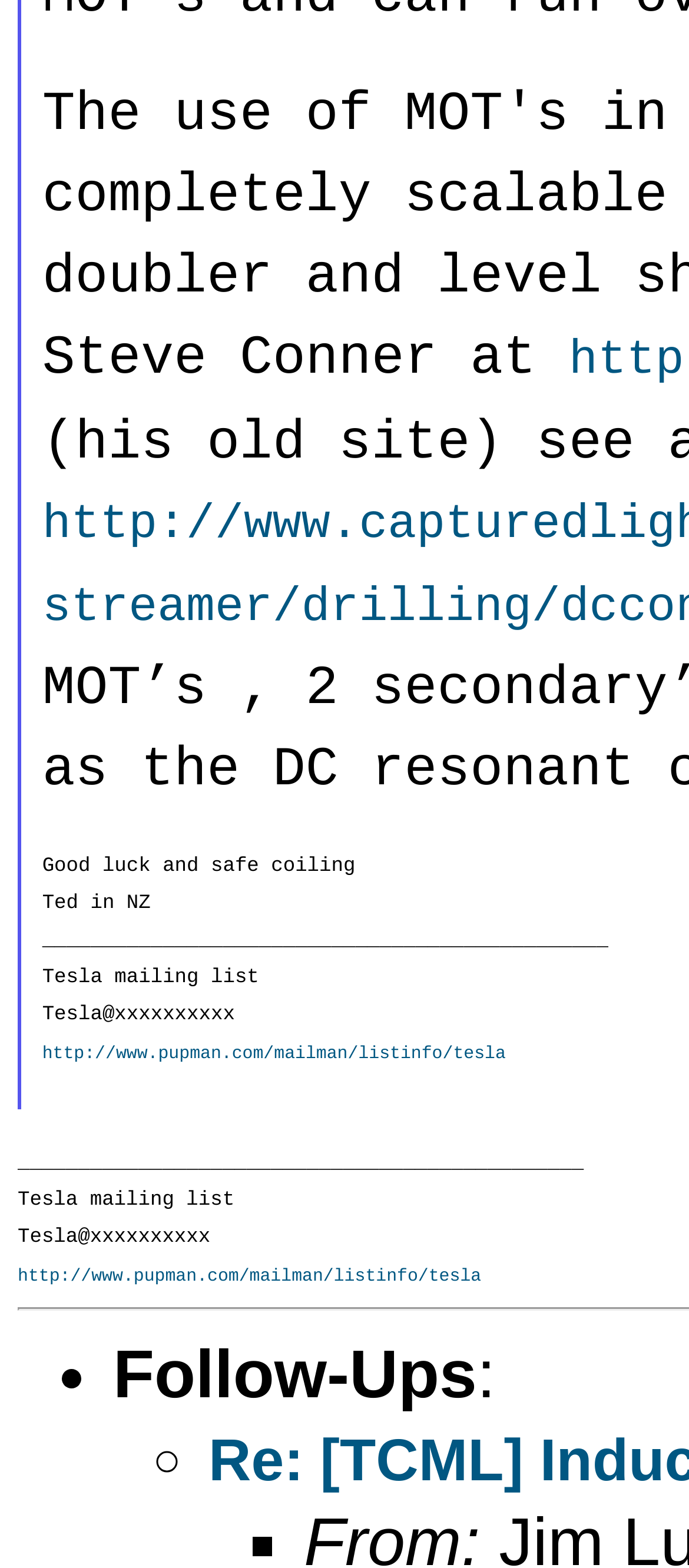Respond with a single word or short phrase to the following question: 
What is the text above the link at the bottom of the page?

Follow-Ups